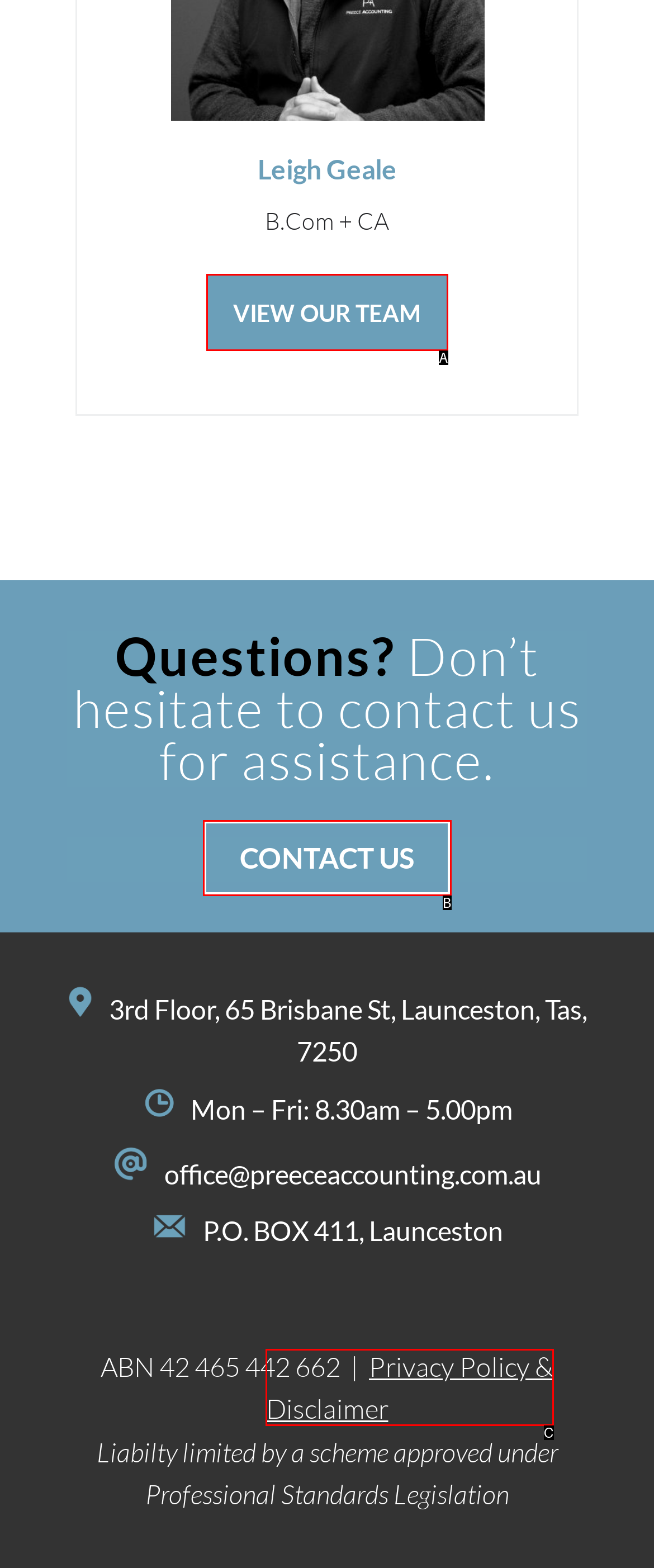Identify which option matches the following description: Privacy Policy & Disclaimer
Answer by giving the letter of the correct option directly.

C